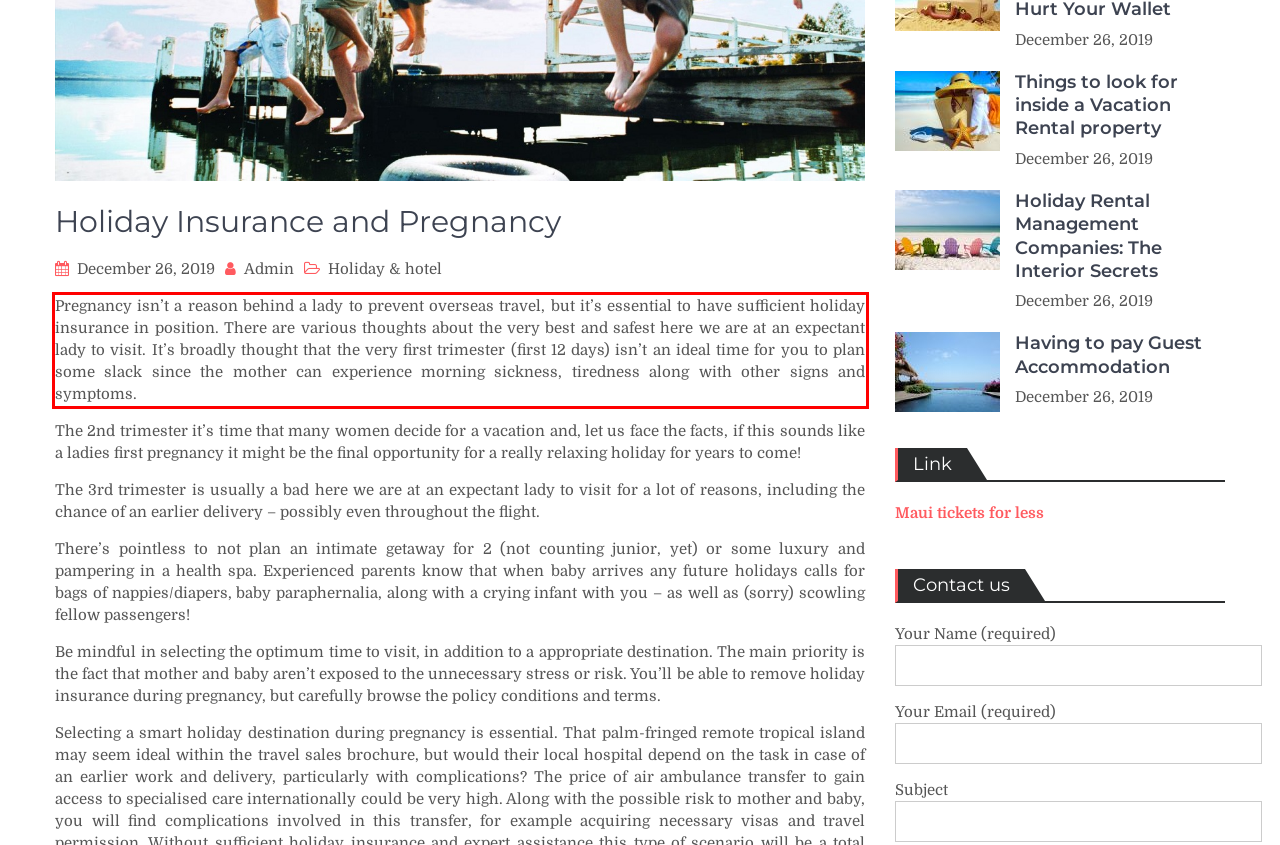Using the provided screenshot, read and generate the text content within the red-bordered area.

Pregnancy isn’t a reason behind a lady to prevent overseas travel, but it’s essential to have sufficient holiday insurance in position. There are various thoughts about the very best and safest here we are at an expectant lady to visit. It’s broadly thought that the very first trimester (first 12 days) isn’t an ideal time for you to plan some slack since the mother can experience morning sickness, tiredness along with other signs and symptoms.